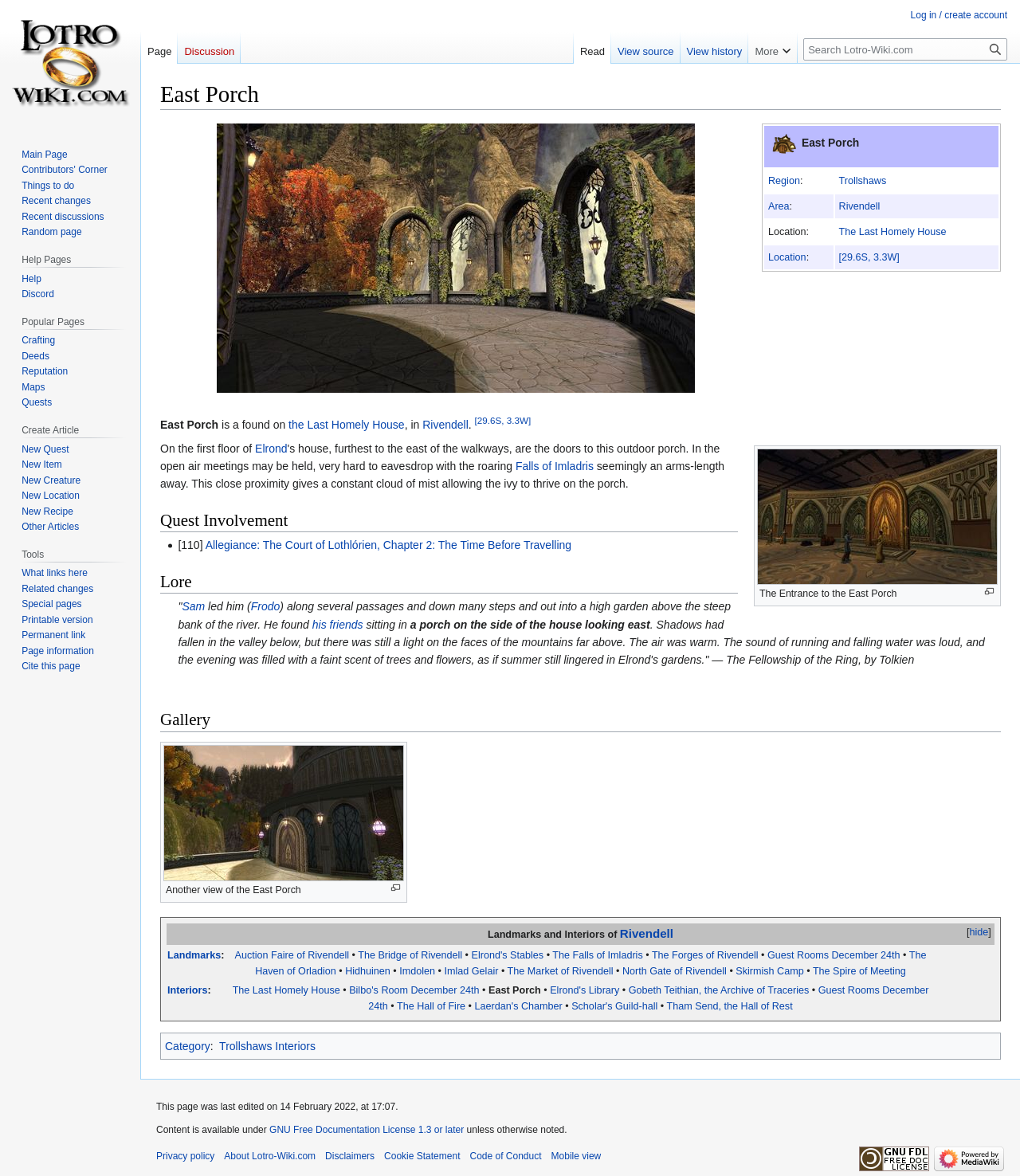Locate the bounding box coordinates of the clickable part needed for the task: "Click on the link to navigate to the Region page".

[0.753, 0.149, 0.784, 0.158]